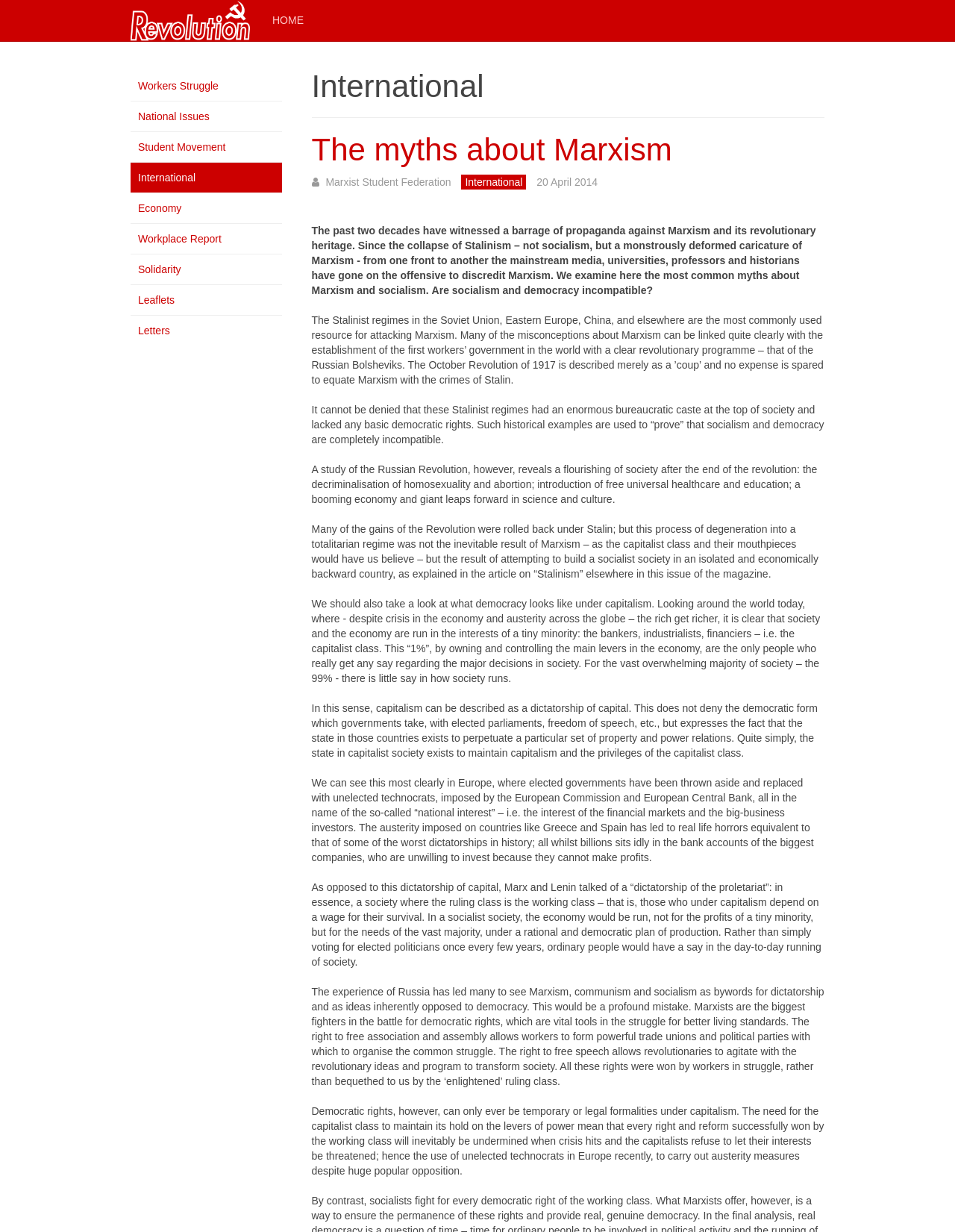Identify the bounding box coordinates for the element you need to click to achieve the following task: "Read the article about 'The myths about Marxism'". Provide the bounding box coordinates as four float numbers between 0 and 1, in the form [left, top, right, bottom].

[0.326, 0.108, 0.704, 0.136]